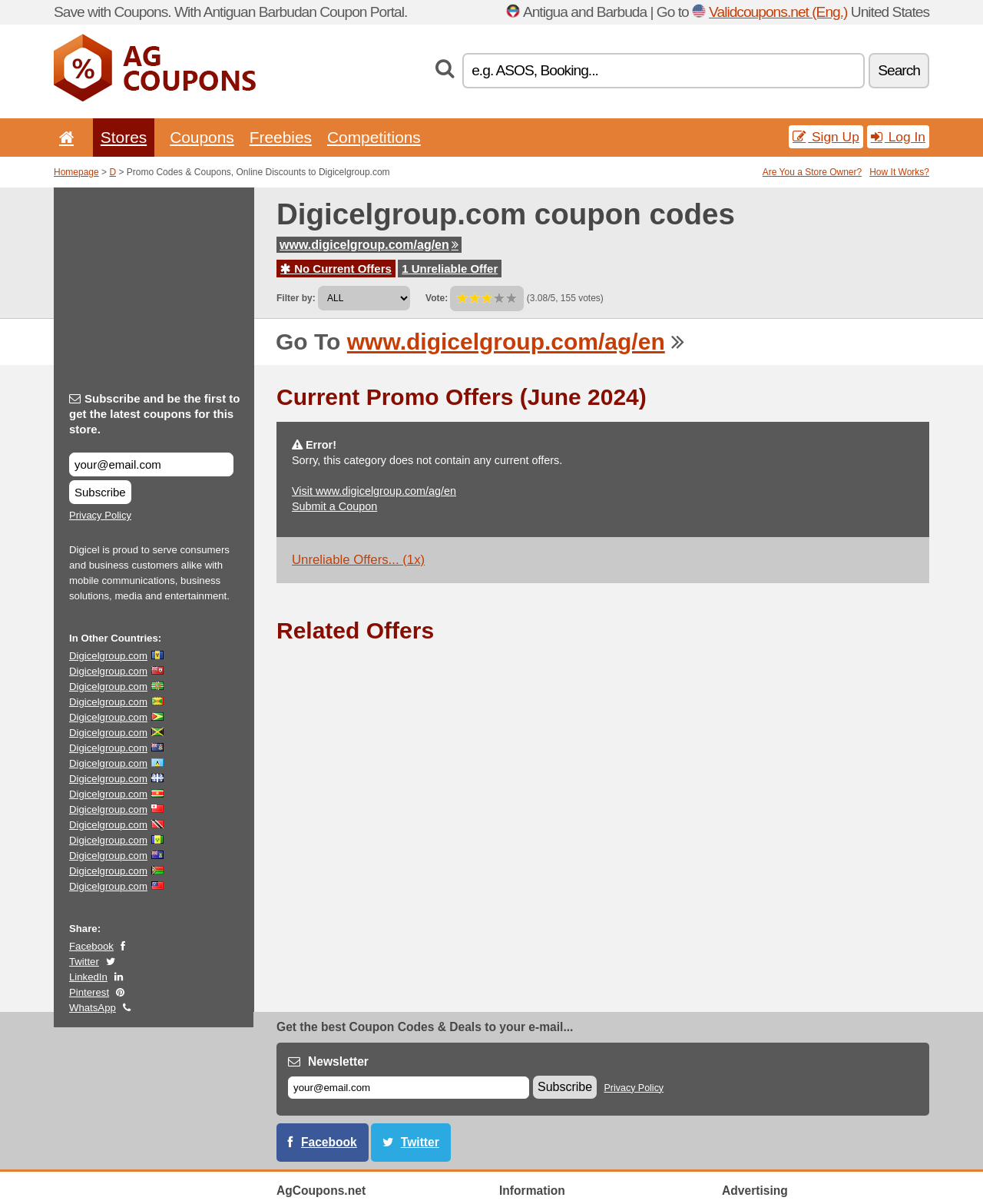Provide a single word or phrase answer to the question: 
How many rating options are available?

5